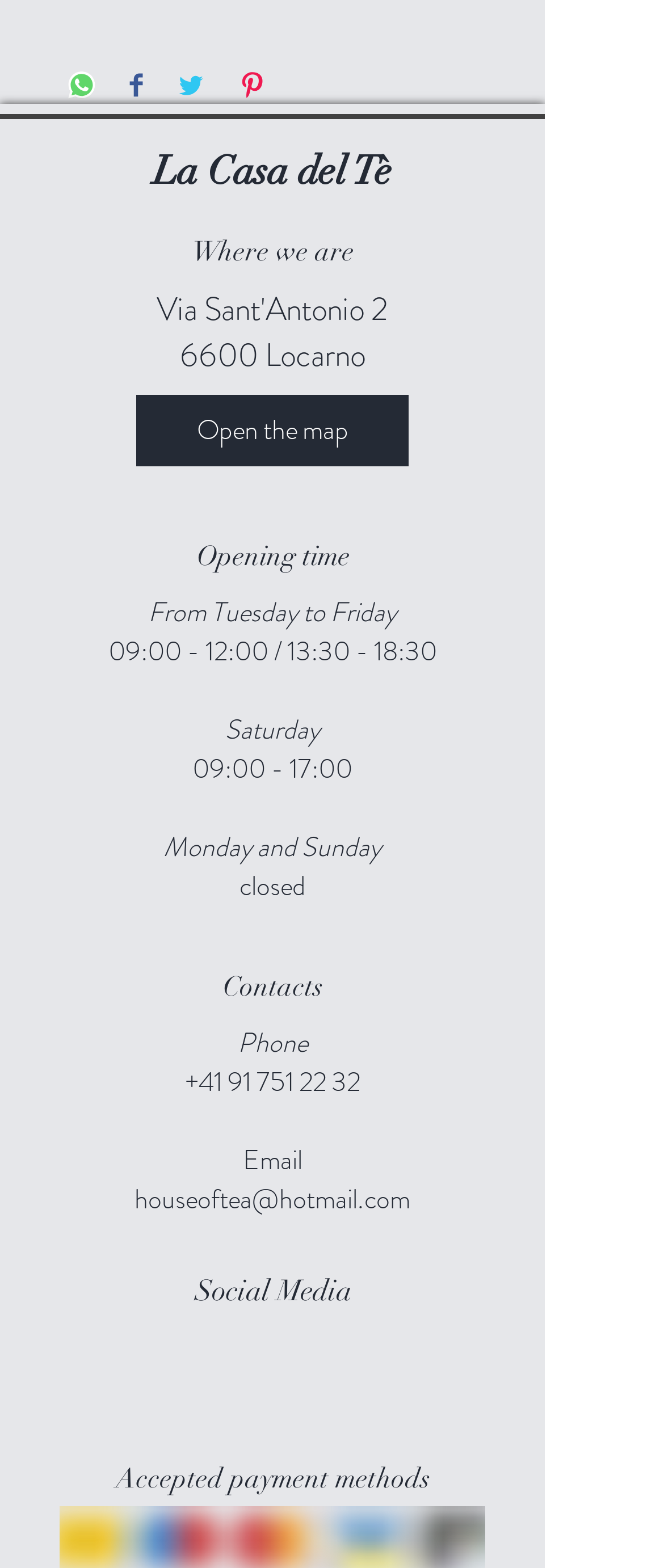What is the phone number of the tea house?
Use the screenshot to answer the question with a single word or phrase.

+41 91 751 22 32